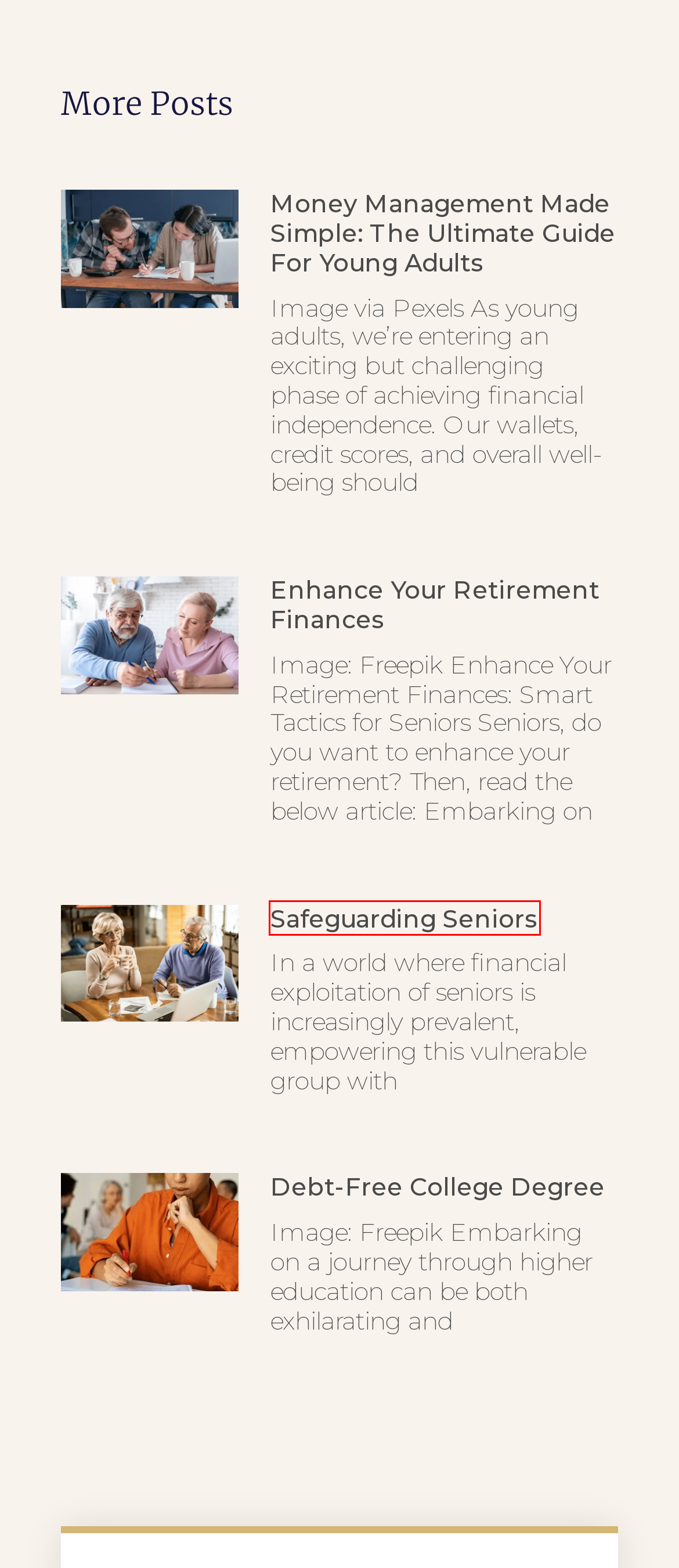You have a screenshot showing a webpage with a red bounding box highlighting an element. Choose the webpage description that best fits the new webpage after clicking the highlighted element. The descriptions are:
A. RH – MRHerrera
B. MRHerrera – Financial Ministry
C. Debt-Free College Degree – MRHerrera
D. Amassing wealth – MRHerrera
E. Enhance Your Retirement Finances – MRHerrera
F. August 7, 2013 – MRHerrera
G. Safeguarding Seniors – MRHerrera
H. Money Management Made Simple: The Ultimate Guide for Young Adults – MRHerrera

G